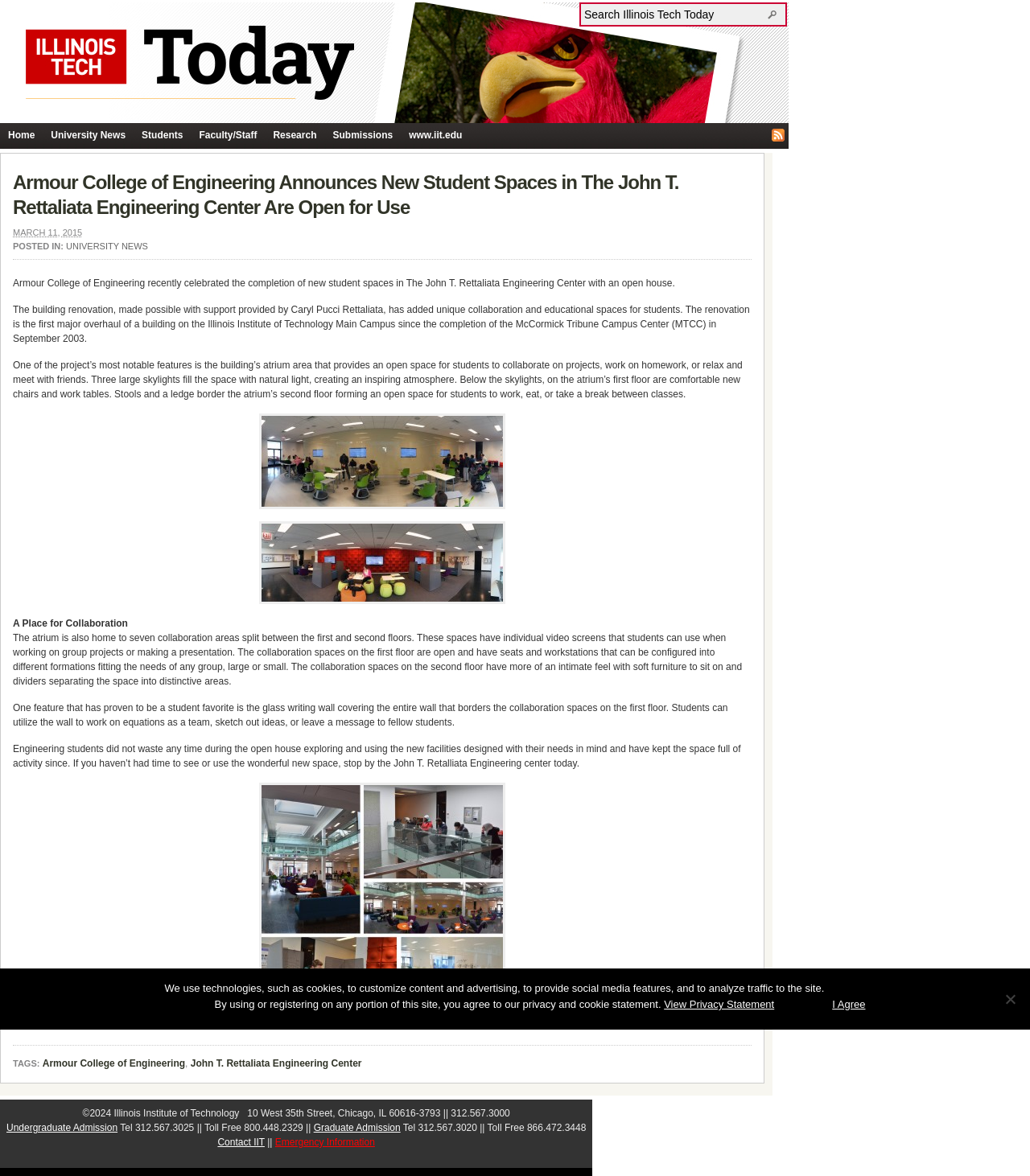What is the name of the engineering center?
Provide an in-depth answer to the question, covering all aspects.

I found the answer by looking at the text content of the webpage, specifically the paragraph that mentions the completion of new student spaces in The John T. Rettaliata Engineering Center.